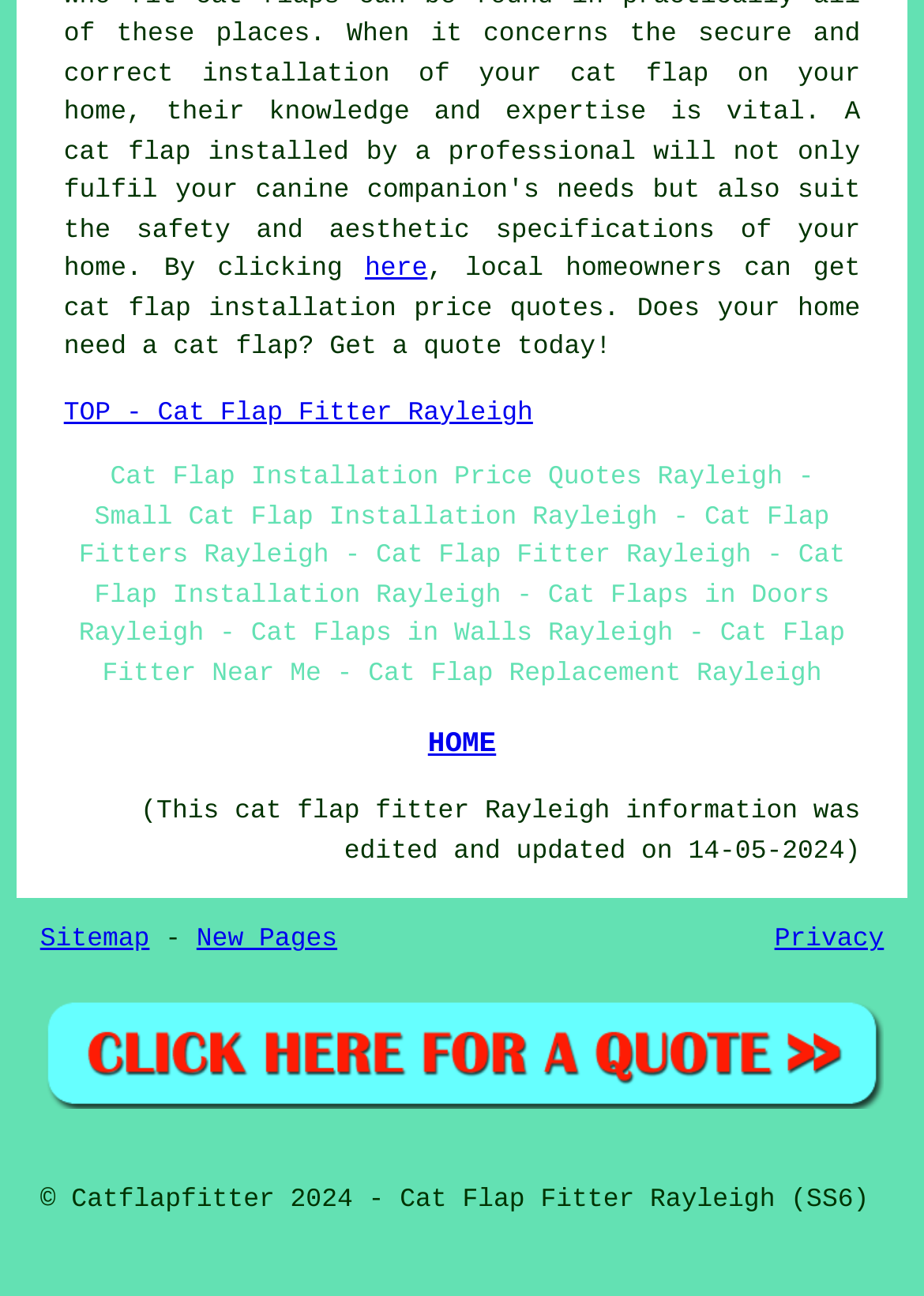Respond with a single word or phrase:
What is the copyright year?

2024